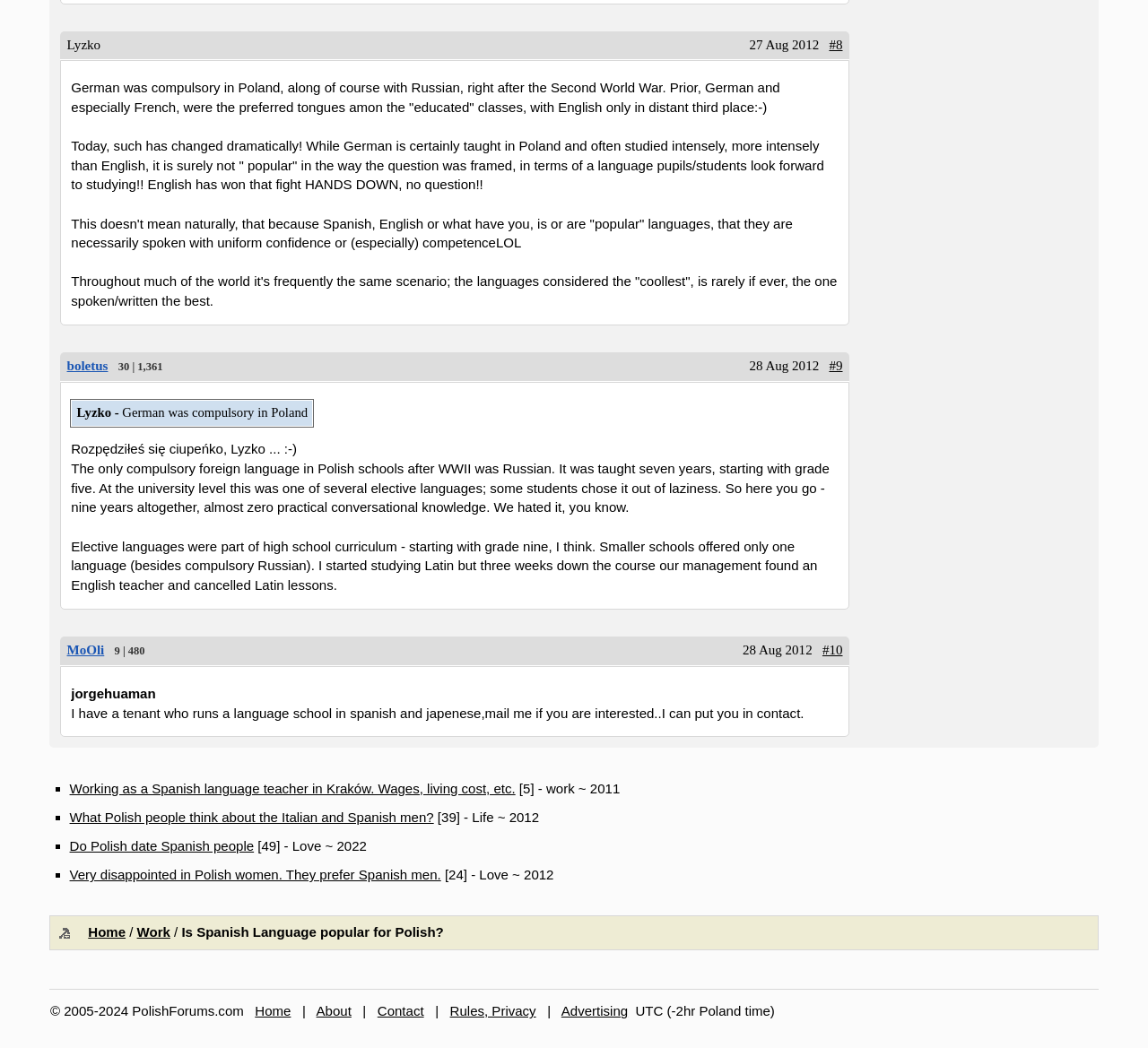Could you find the bounding box coordinates of the clickable area to complete this instruction: "Go to the home page"?

[0.077, 0.882, 0.109, 0.897]